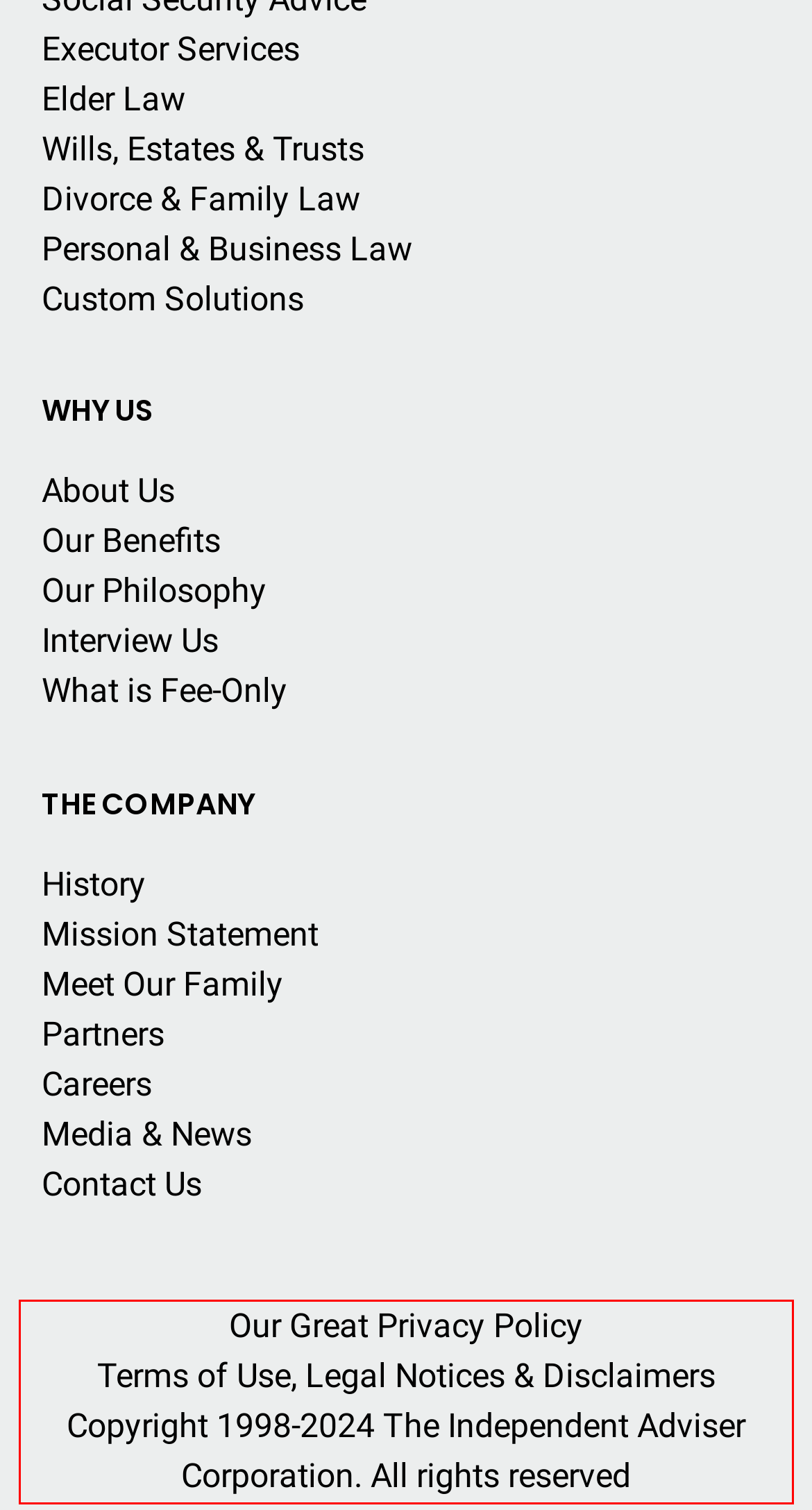Please look at the screenshot provided and find the red bounding box. Extract the text content contained within this bounding box.

Our Great Privacy Policy Terms of Use, Legal Notices & Disclaimers Copyright 1998-2024 The Independent Adviser Corporation. All rights reserved